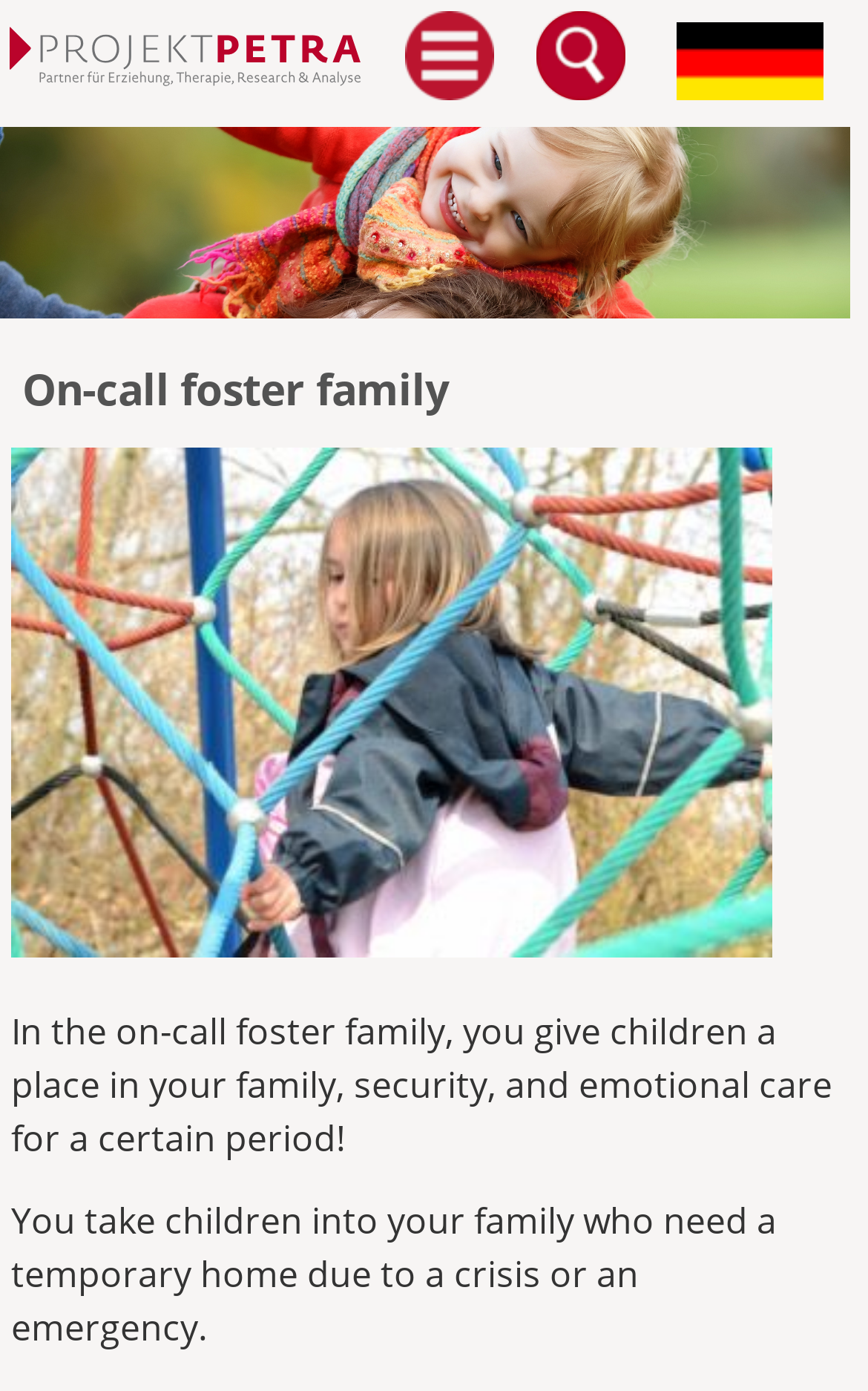What is the content of the figure?
Provide a comprehensive and detailed answer to the question.

The figure element is a large image that takes up most of the webpage, and based on its context and the surrounding text, it is likely an image of a family, possibly an on-call foster family.